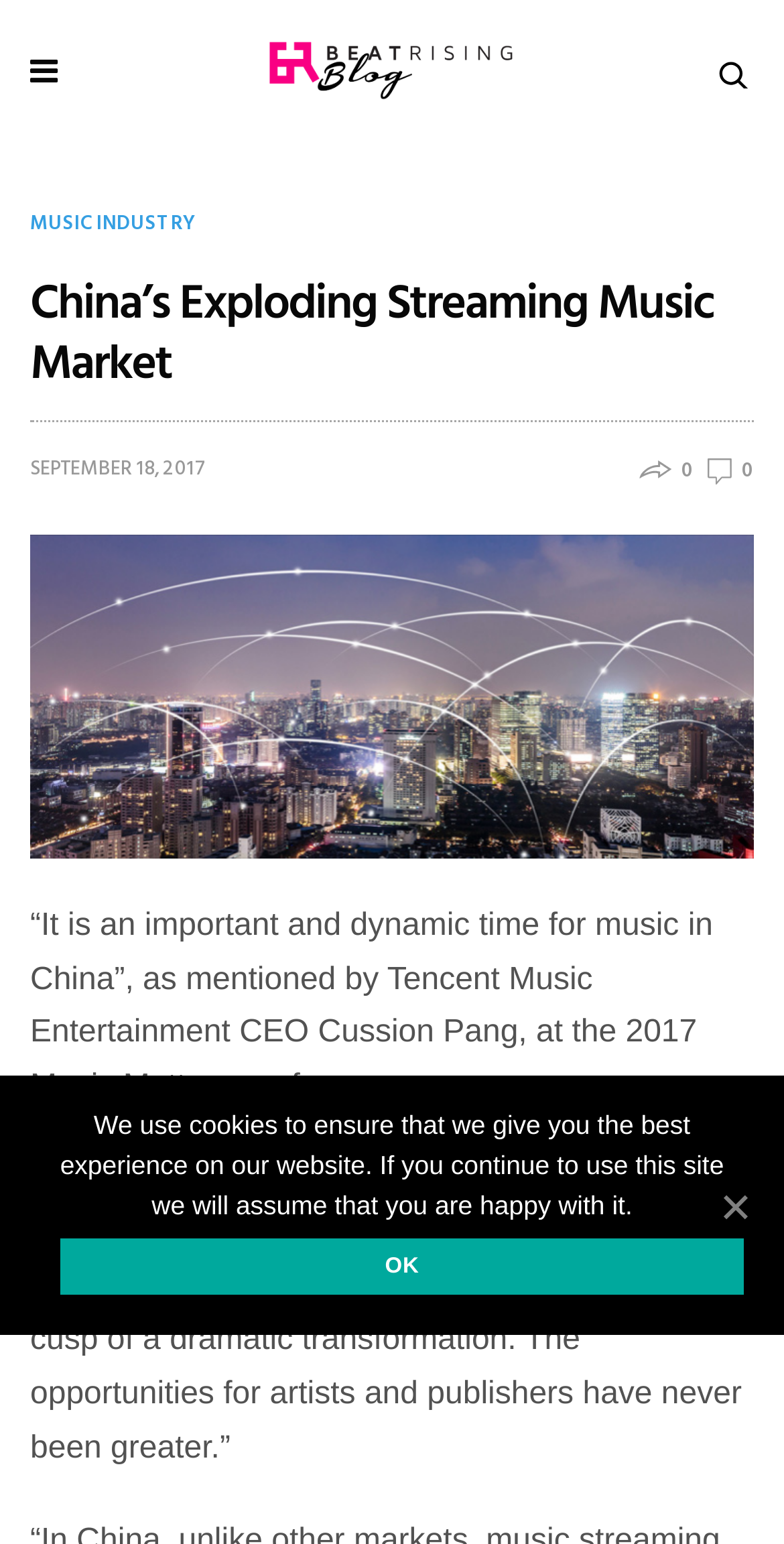Who mentioned the importance of music in China?
Please use the image to provide an in-depth answer to the question.

The quote '“It is an important and dynamic time for music in China”' is mentioned by Tencent Music Entertainment CEO Cussion Pang, at the 2017 Music Matters conference, as stated in the article.